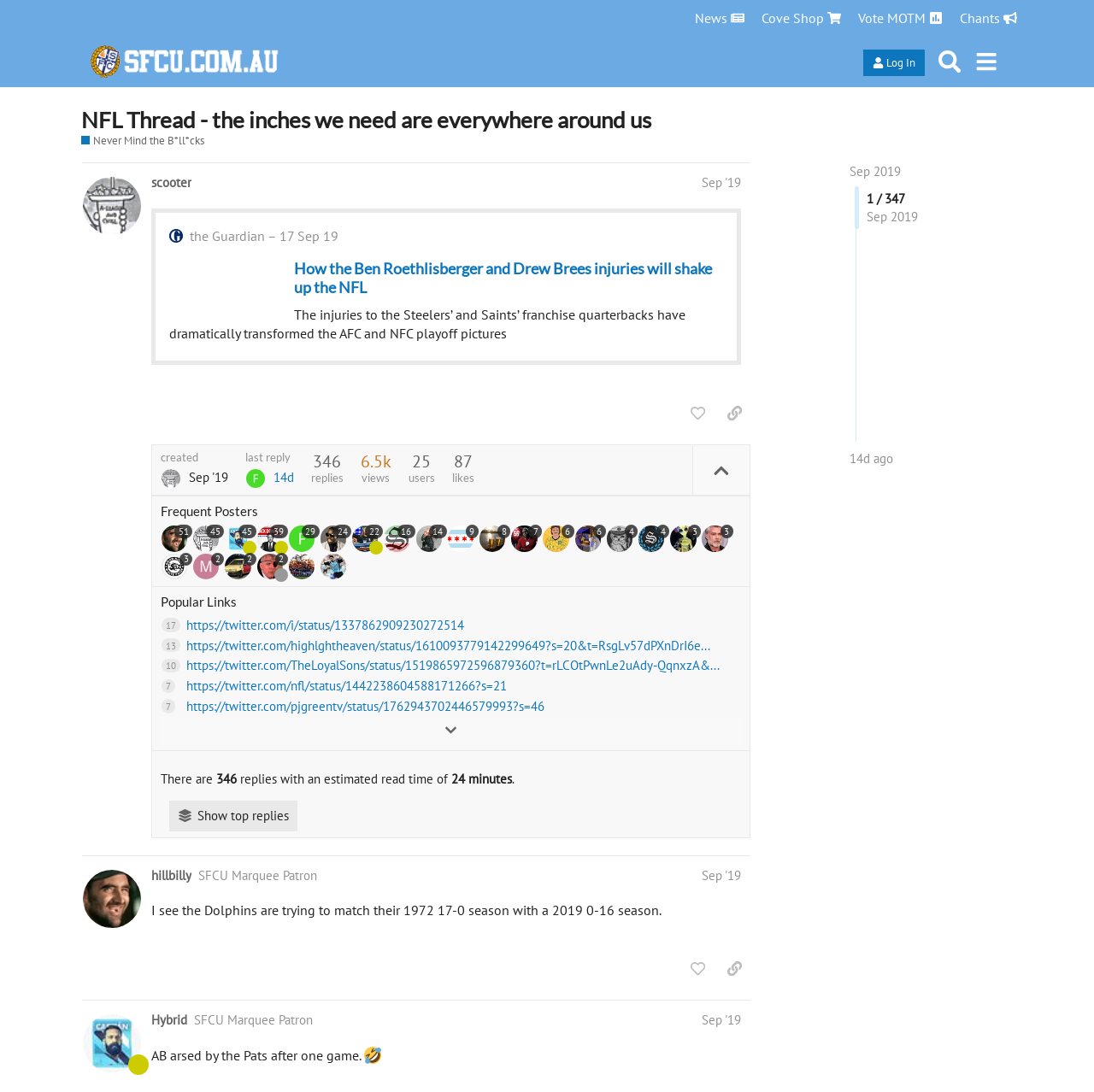Answer the following query concisely with a single word or phrase:
What is the name of the forum?

SFCU Forum